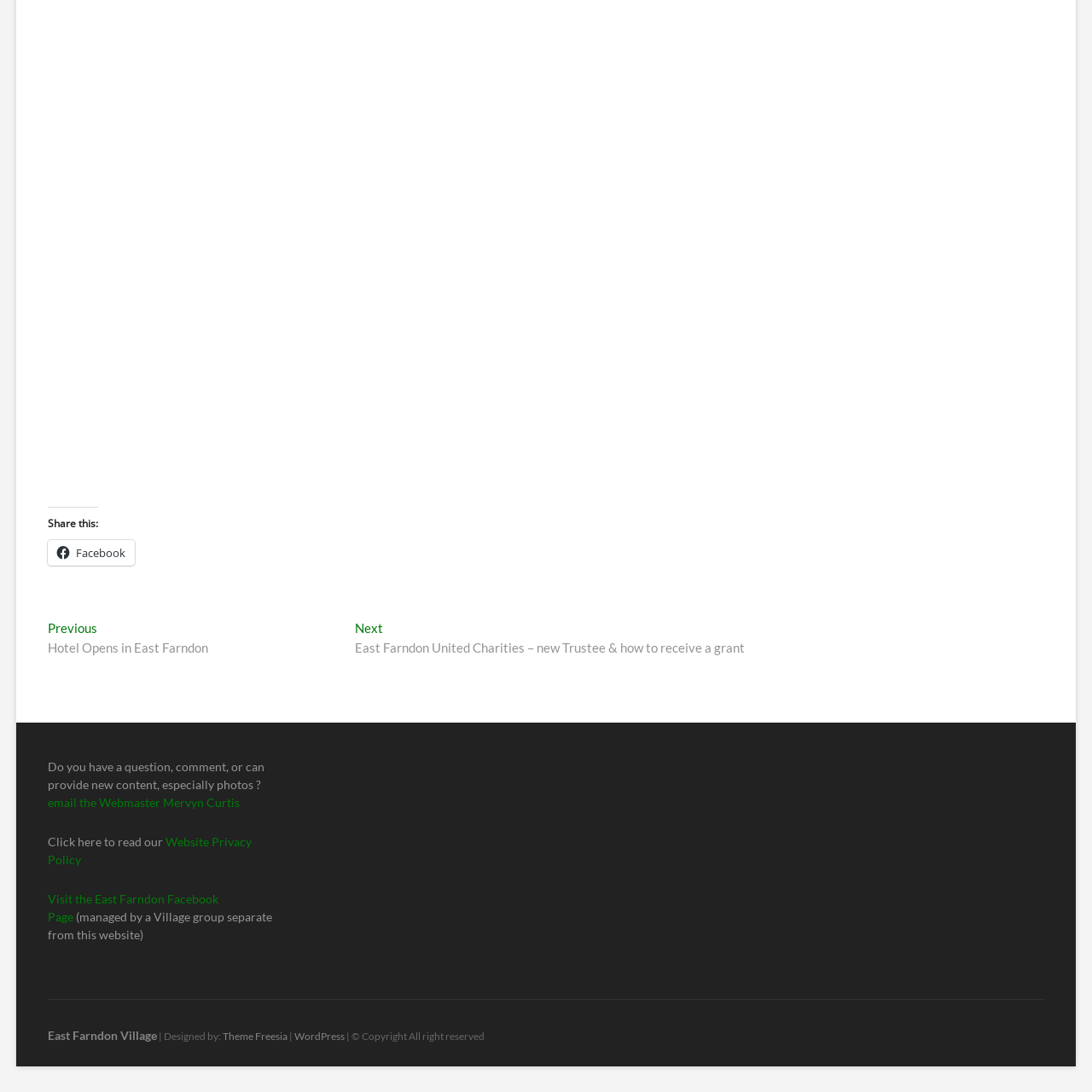What is the topic of the previous post?
Analyze the image and provide a thorough answer to the question.

The previous post link is located in the 'Post navigation' section and has the text 'Previous post: Hotel Opens in East Farndon', indicating that the previous post is about a hotel opening in East Farndon.